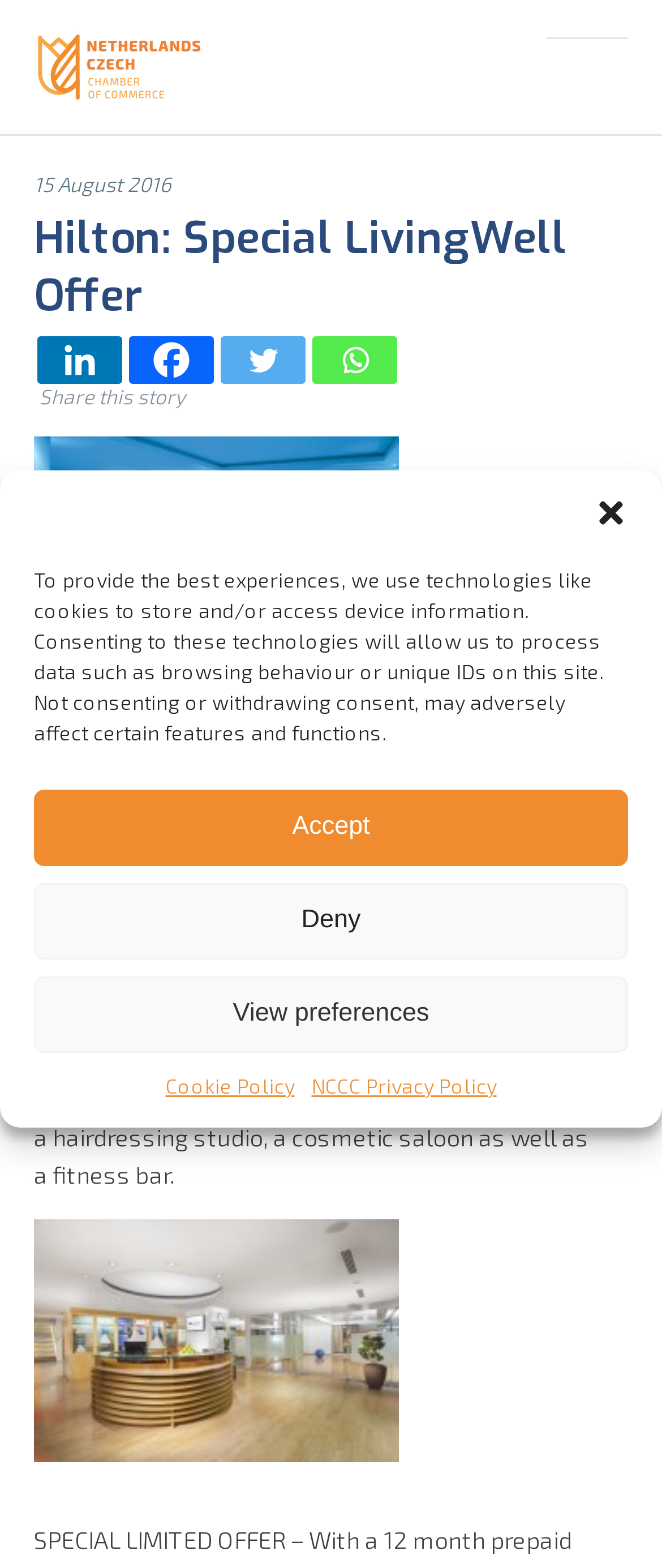What facilities are available in the club? Based on the image, give a response in one word or a short phrase.

Gym, squash court, swimming pool, etc.